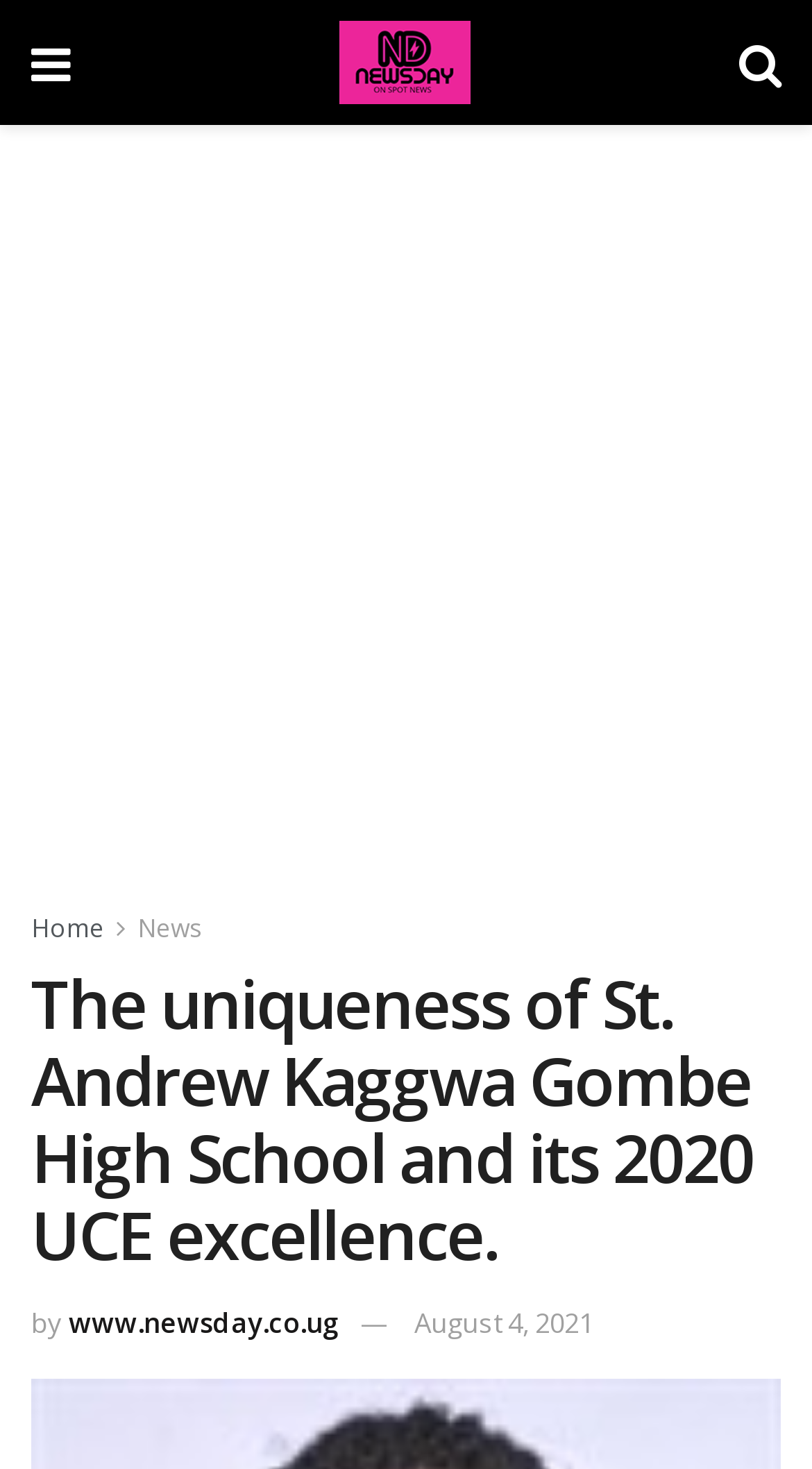Offer a detailed explanation of the webpage layout and contents.

The webpage appears to be a news article page, with a prominent heading that reads "The uniqueness of St. Andrew Kaggwa Gombe High School and its 2020 UCE excellence." This heading is located near the top of the page, spanning almost the entire width.

Below the heading, there are several links and an image. The image is an icon for "NEWSDAY" and is positioned near the top-left corner of the page. There are also two other links, one with a Facebook icon and another with a Twitter icon, located at the top-right corner of the page.

The main content of the page is divided into two sections. On the left side, there is a vertical menu with links to "Home" and "News". These links are positioned about halfway down the page.

On the right side, there is a large iframe that takes up most of the page's width and about half of its height. This iframe is labeled as an "Advertisement".

At the bottom of the page, there is a section with text that reads "by" followed by a link to "www.newsday.co.ug" and another link to "August 4, 2021". This section is positioned near the bottom of the page, spanning about half of its width.

The webpage also features a quote from the Principal of St. Andrew Kaggwa Gombe High School, which is not explicitly mentioned in the accessibility tree but is provided in the meta description. The quote highlights the school's focus on providing a quality holistic education that addresses 21st-century education requirements.